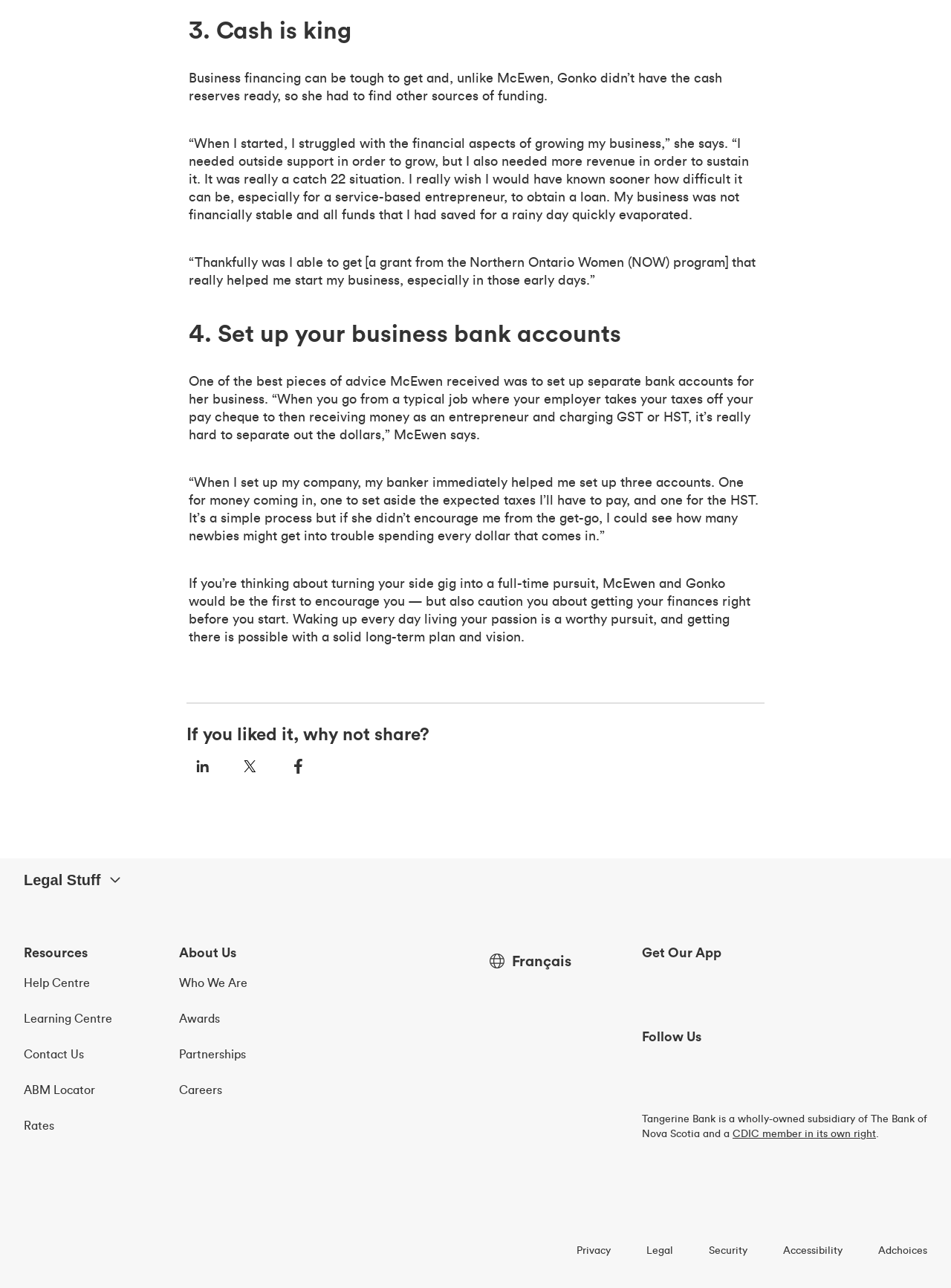Respond with a single word or phrase to the following question: What is the name of the bank mentioned in the article?

Tangerine Bank